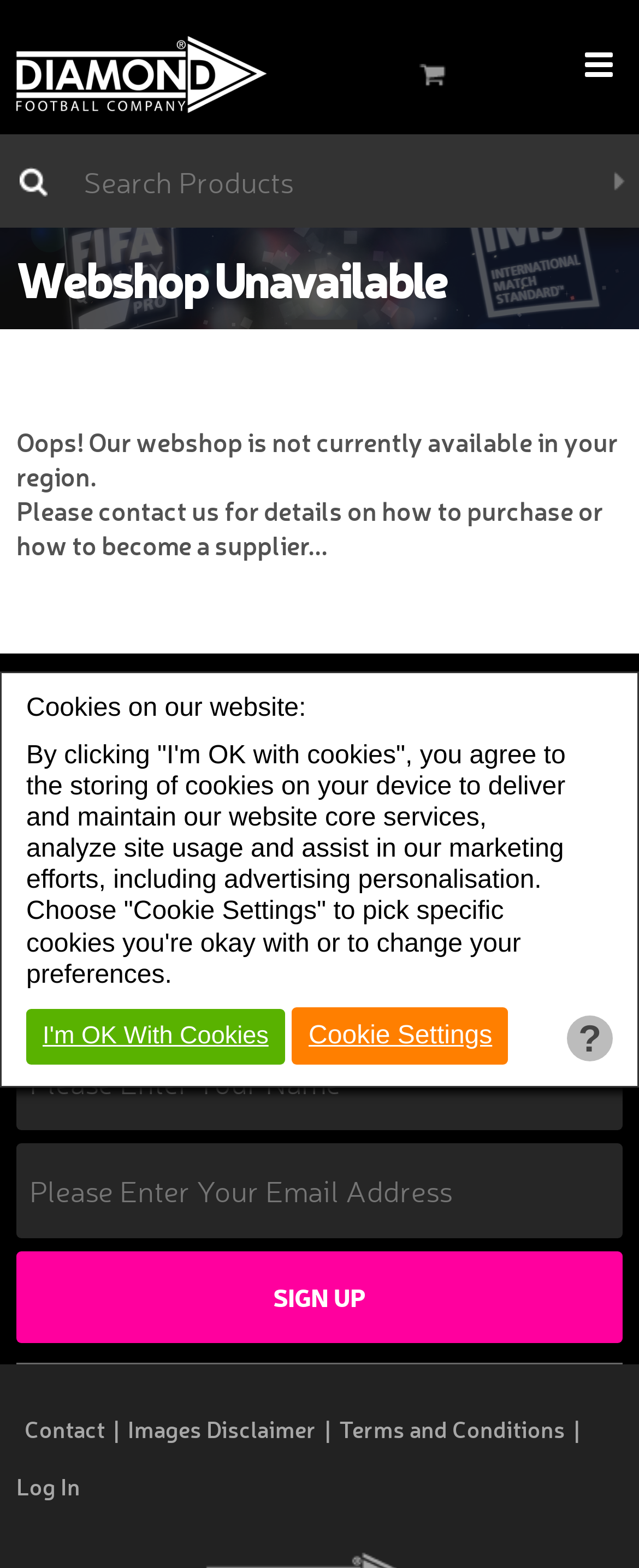Can you specify the bounding box coordinates of the area that needs to be clicked to fulfill the following instruction: "Contact us"?

[0.026, 0.893, 0.177, 0.93]